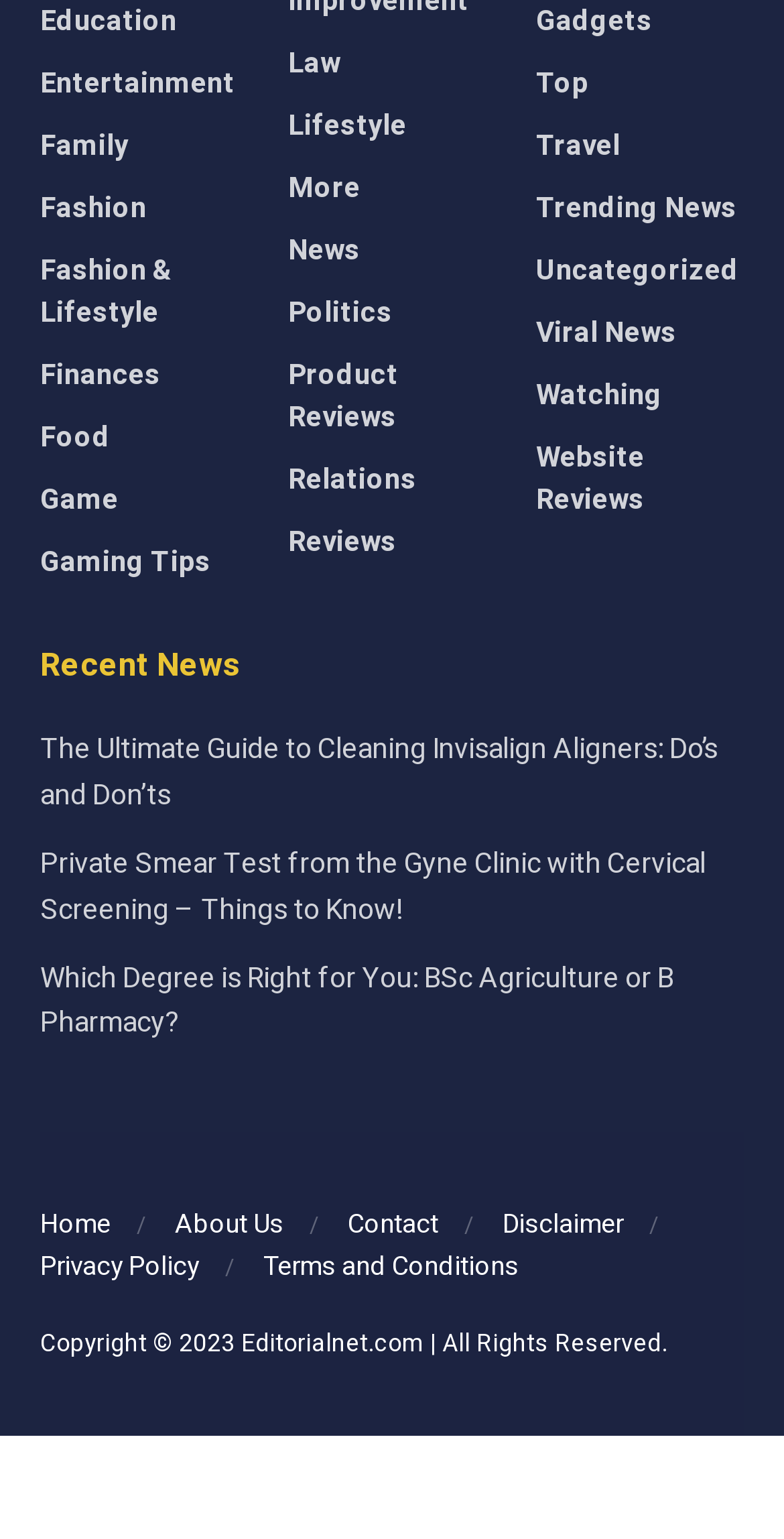How many categories are available on the webpage?
Based on the screenshot, provide a one-word or short-phrase response.

20